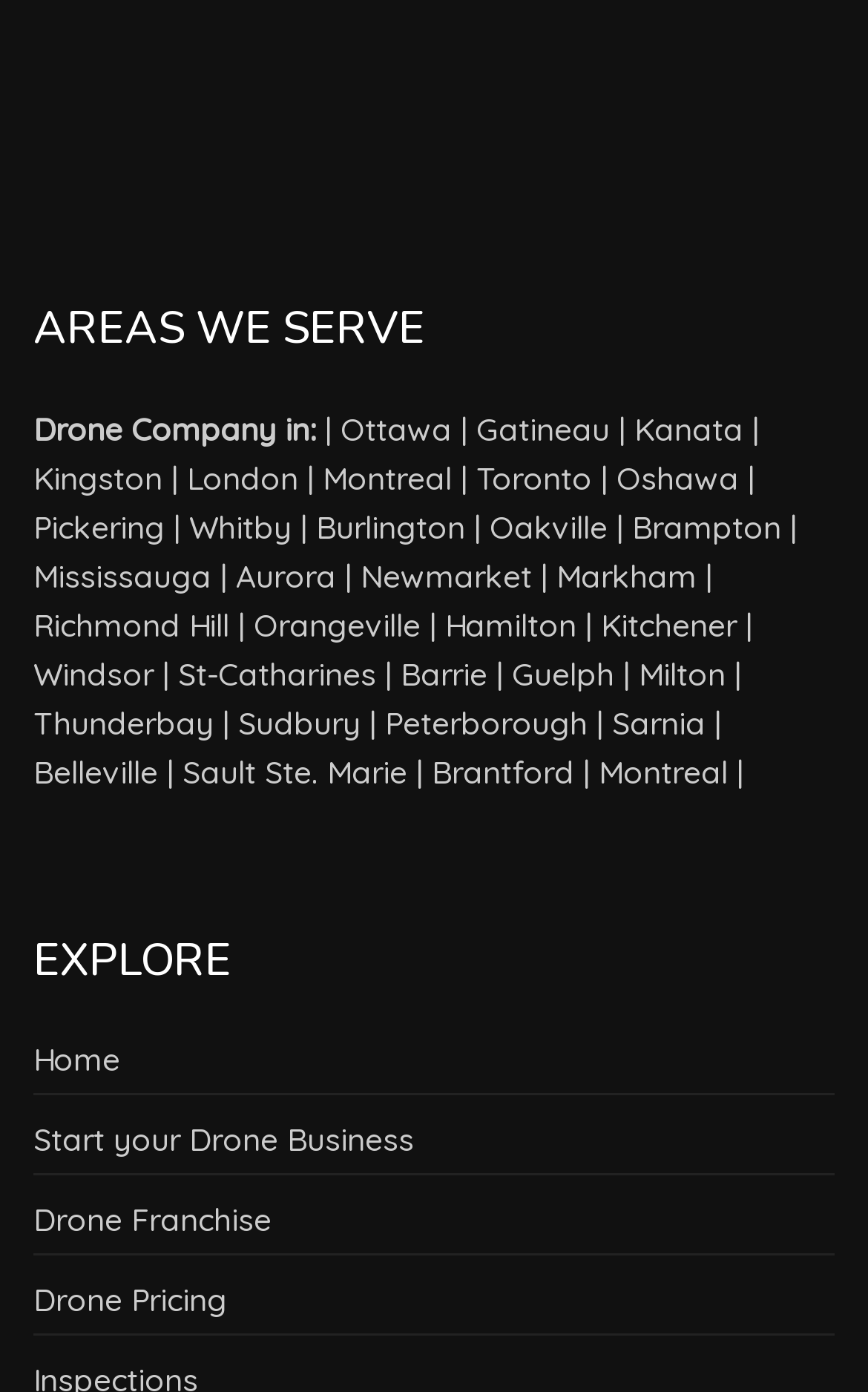Please identify the bounding box coordinates of the clickable region that I should interact with to perform the following instruction: "Click on Ottawa". The coordinates should be expressed as four float numbers between 0 and 1, i.e., [left, top, right, bottom].

[0.374, 0.294, 0.521, 0.322]